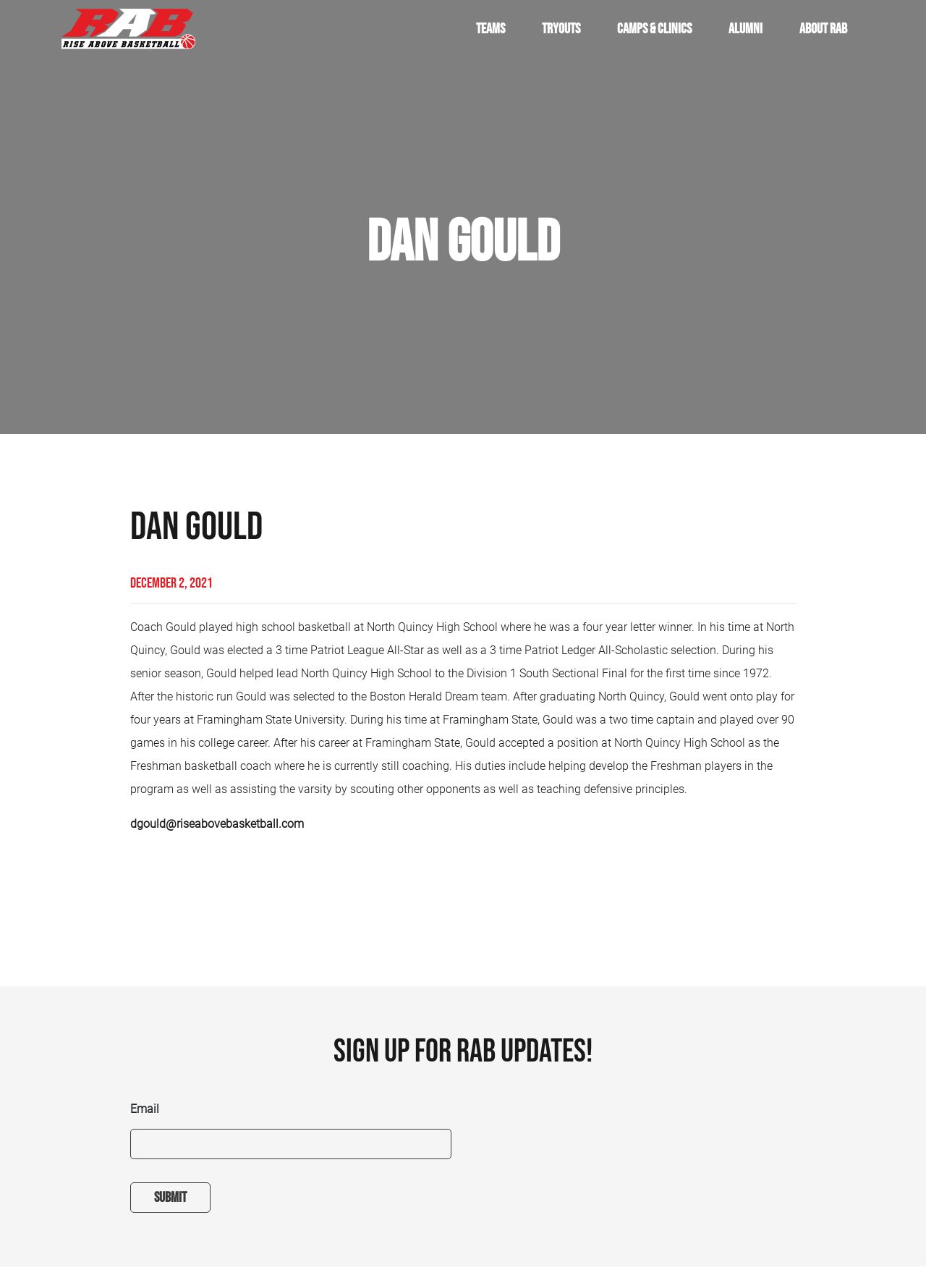Determine the coordinates of the bounding box that should be clicked to complete the instruction: "Click the TRYOUTS link". The coordinates should be represented by four float numbers between 0 and 1: [left, top, right, bottom].

[0.566, 0.0, 0.645, 0.045]